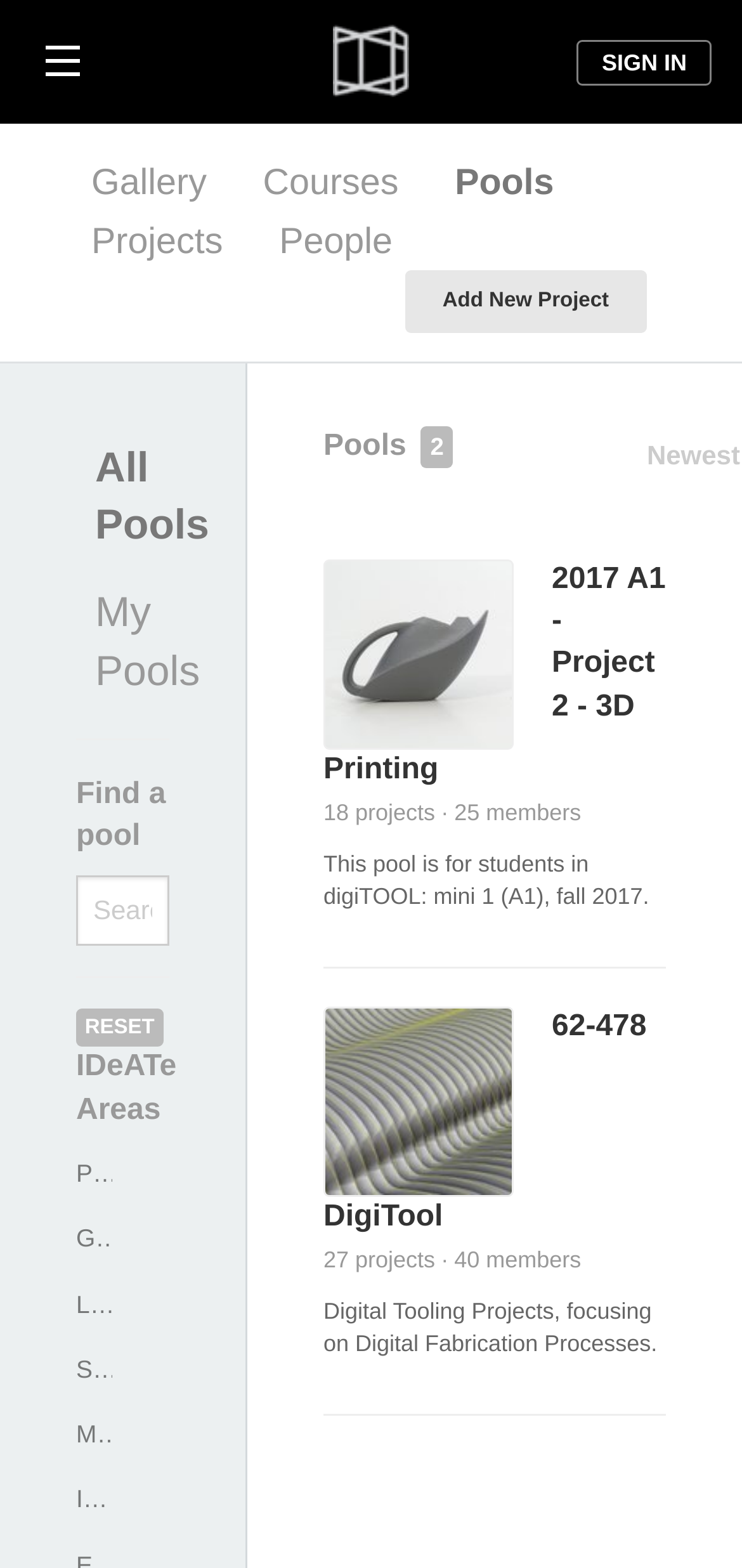Identify the bounding box coordinates for the element you need to click to achieve the following task: "Select English language". Provide the bounding box coordinates as four float numbers between 0 and 1, in the form [left, top, right, bottom].

None